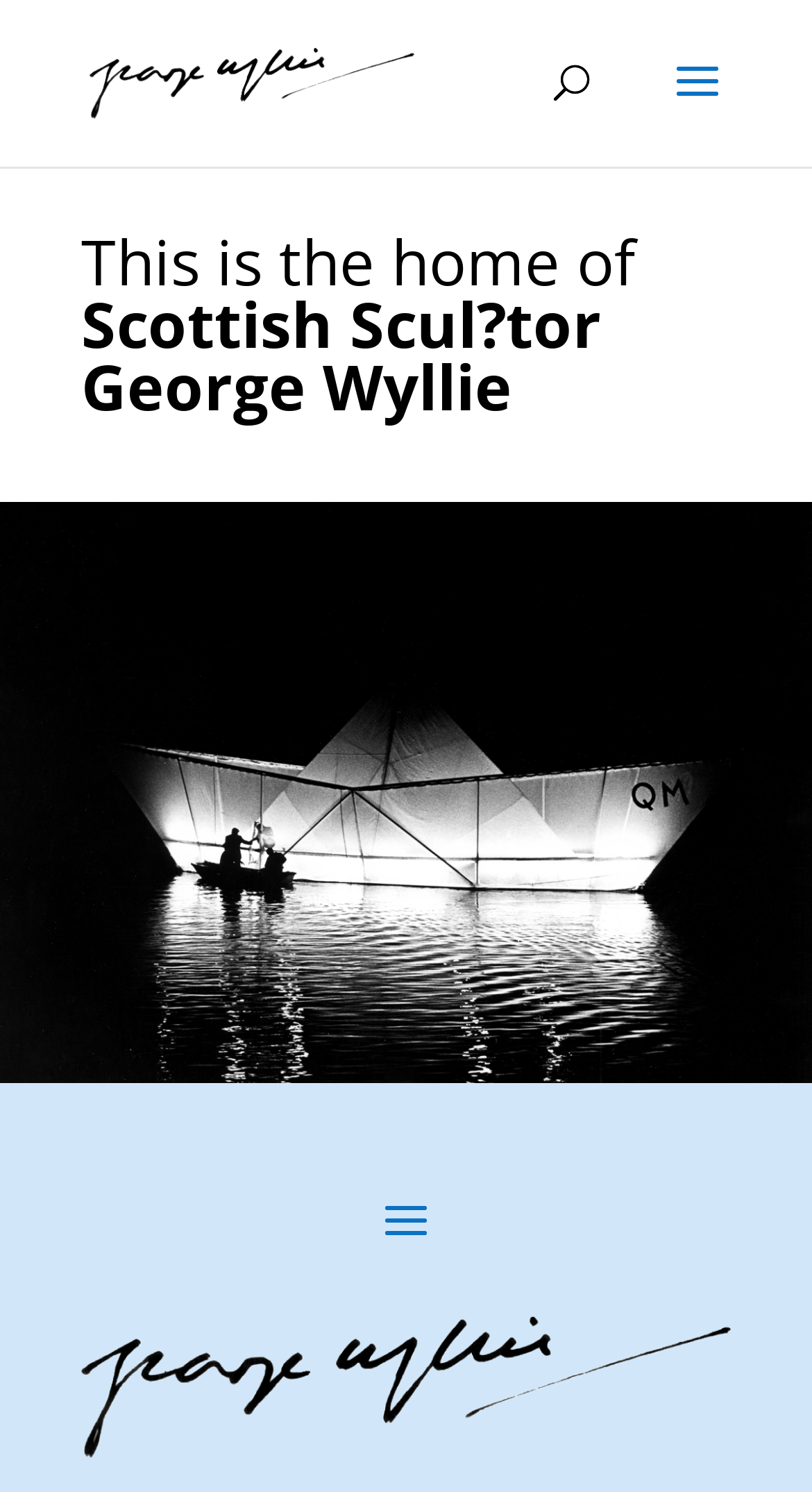From the webpage screenshot, identify the region described by alt="George Wyllie". Provide the bounding box coordinates as (top-left x, top-left y, bottom-right x, bottom-right y), with each value being a floating point number between 0 and 1.

[0.11, 0.038, 0.51, 0.069]